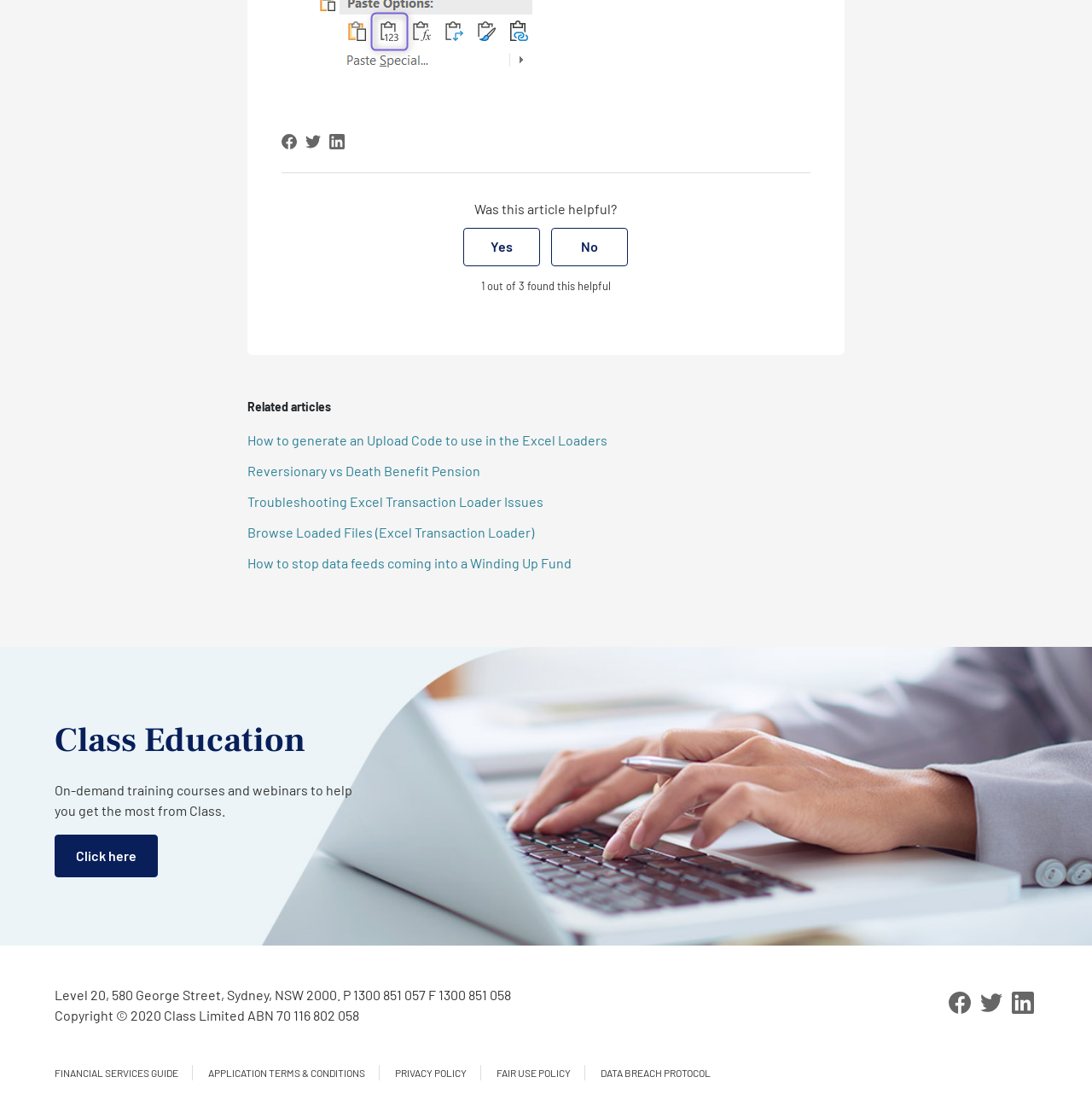How many people found this article helpful?
Provide a detailed answer to the question, using the image to inform your response.

The webpage displays a message '1 out of 3 found this helpful' which indicates that one person out of three found the article helpful.